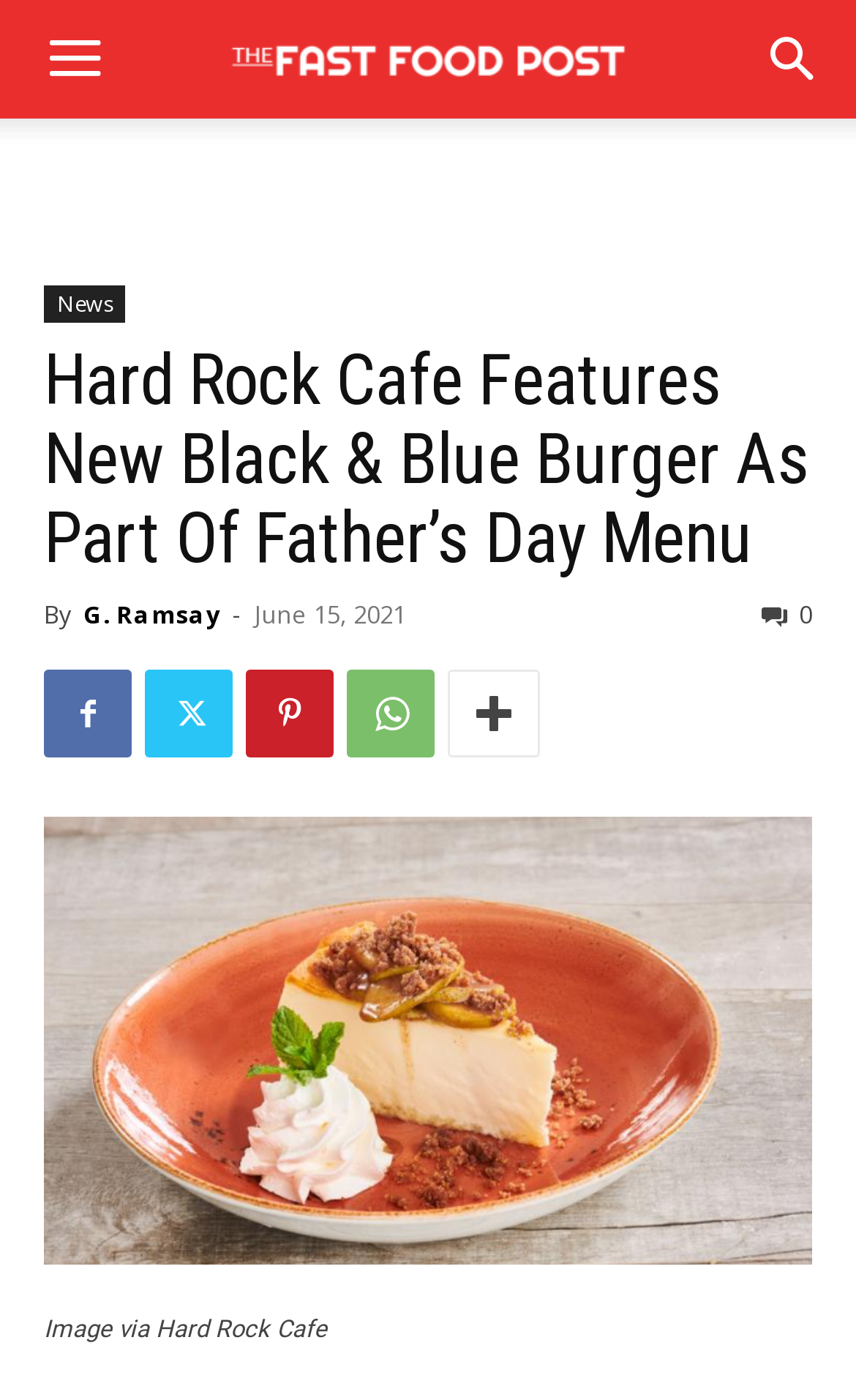Determine the bounding box coordinates of the section to be clicked to follow the instruction: "Read the article by G. Ramsay". The coordinates should be given as four float numbers between 0 and 1, formatted as [left, top, right, bottom].

[0.097, 0.427, 0.256, 0.45]